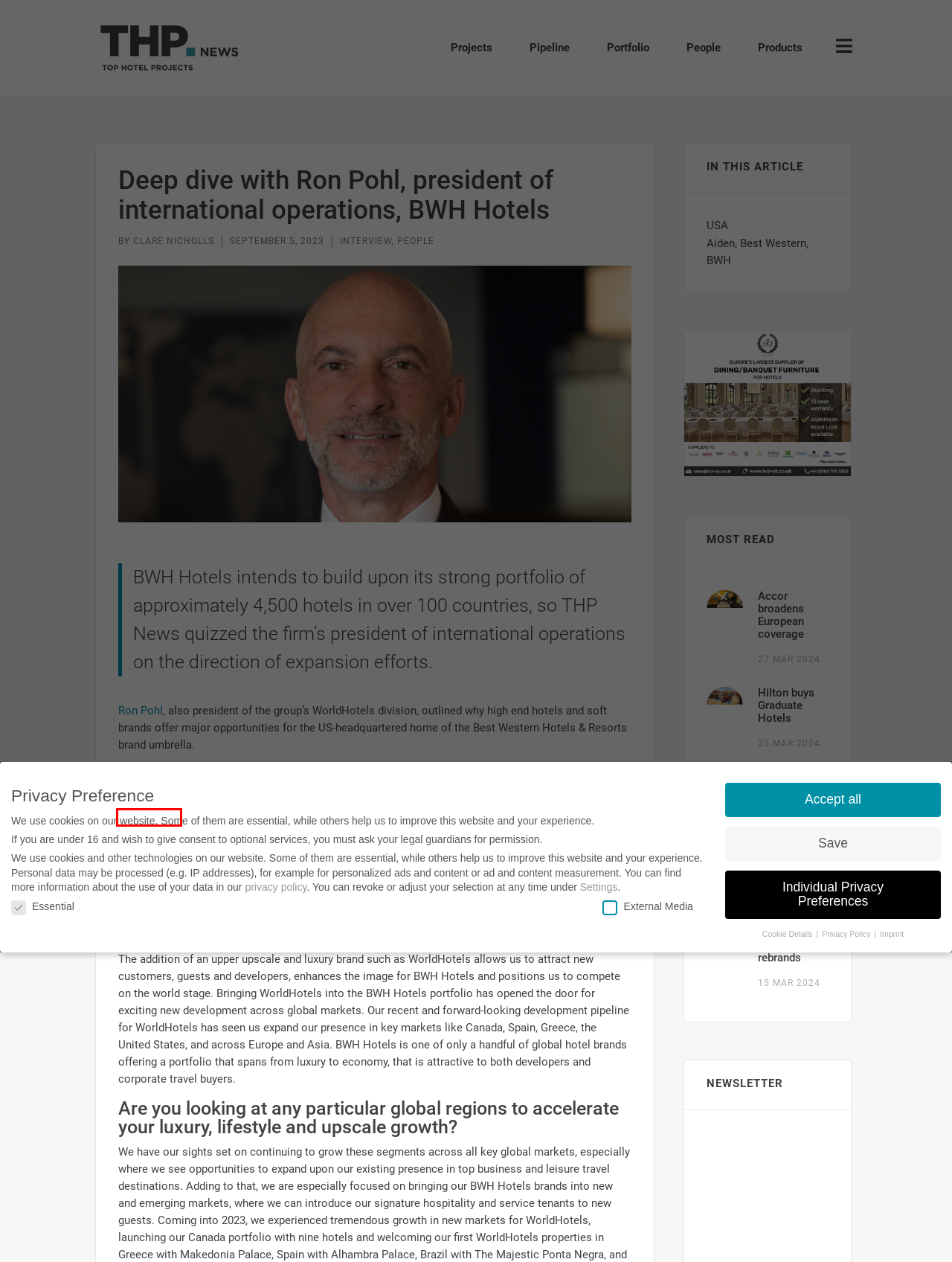Observe the screenshot of a webpage with a red bounding box around an element. Identify the webpage description that best fits the new page after the element inside the bounding box is clicked. The candidates are:
A. Pipeline - THP News
B. People - THP News
C. Data Security Statement | TopHotelProjects
D. USA - THP News
E. Projects - THP News
F. TOPHOTELPROJECTS
G. Portfolio - THP News
H. Hilton builds residence brand - THP News

F